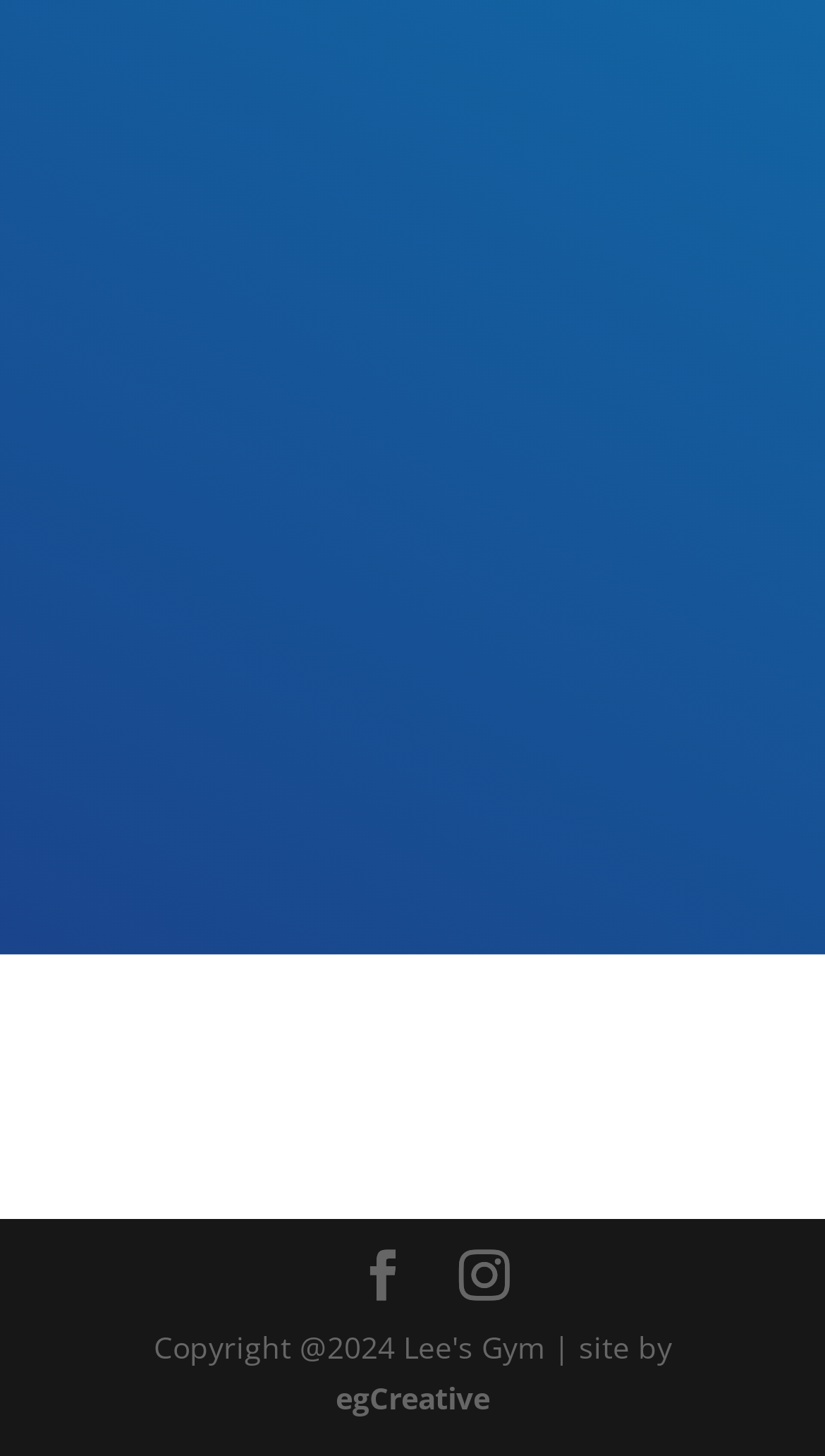Identify the bounding box of the UI element described as follows: "Instagram". Provide the coordinates as four float numbers in the range of 0 to 1 [left, top, right, bottom].

[0.556, 0.859, 0.618, 0.895]